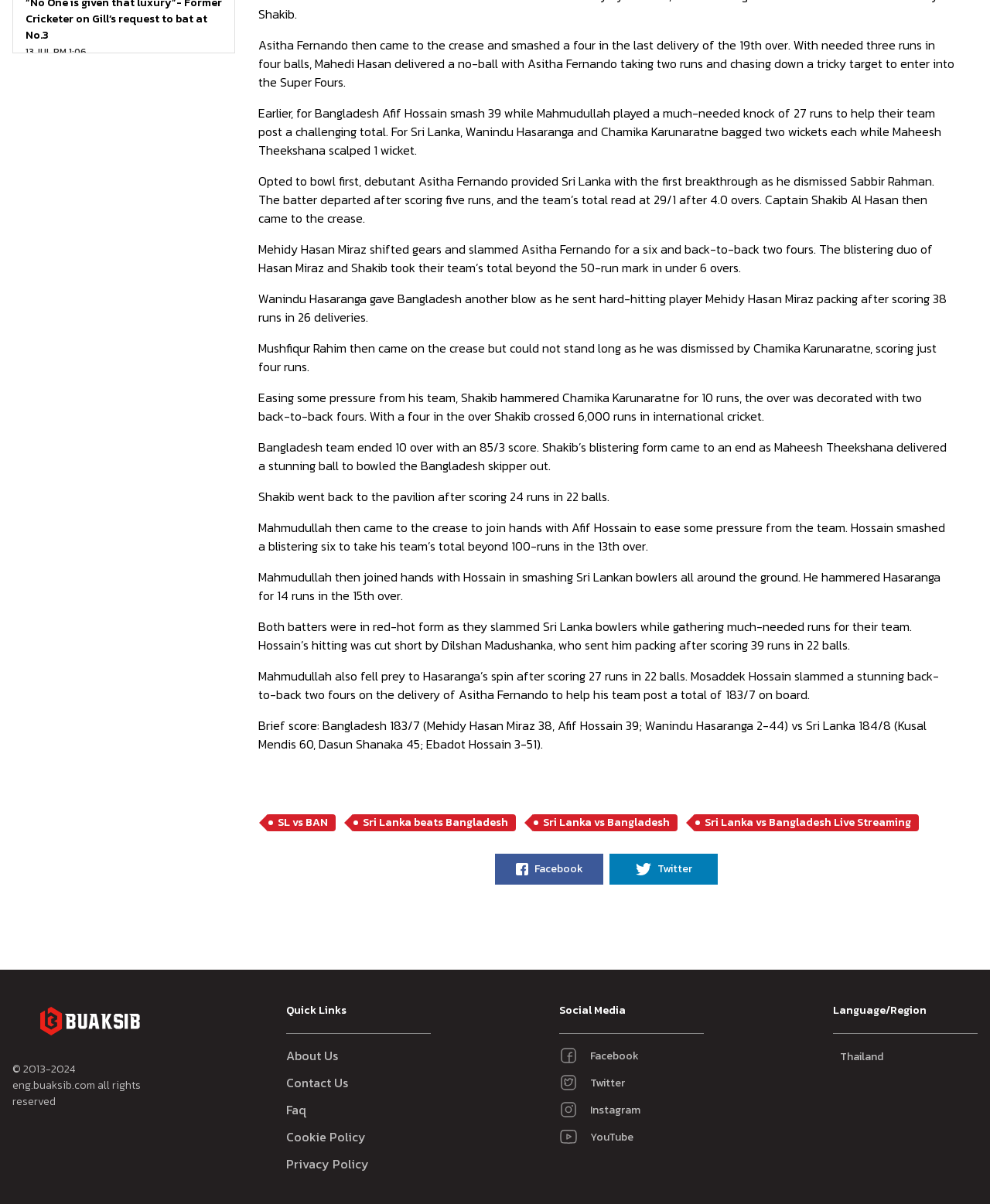Locate the bounding box coordinates of the element I should click to achieve the following instruction: "Click on the 'About Us' link".

[0.289, 0.869, 0.341, 0.885]